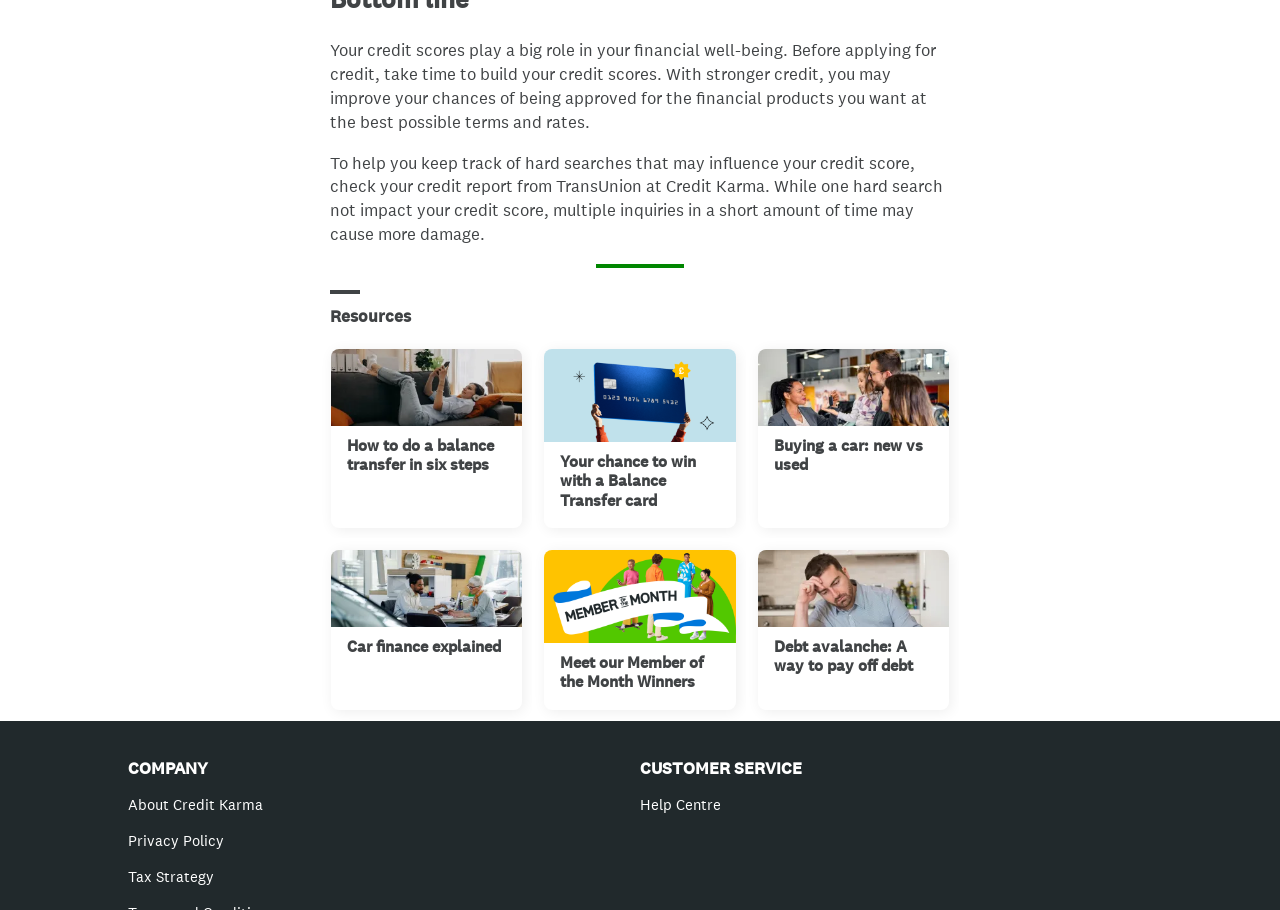What is the importance of credit scores?
From the details in the image, answer the question comprehensively.

The webpage emphasizes the significance of credit scores in one's financial well-being, stating that building stronger credit can improve chances of being approved for financial products at the best possible terms and rates.